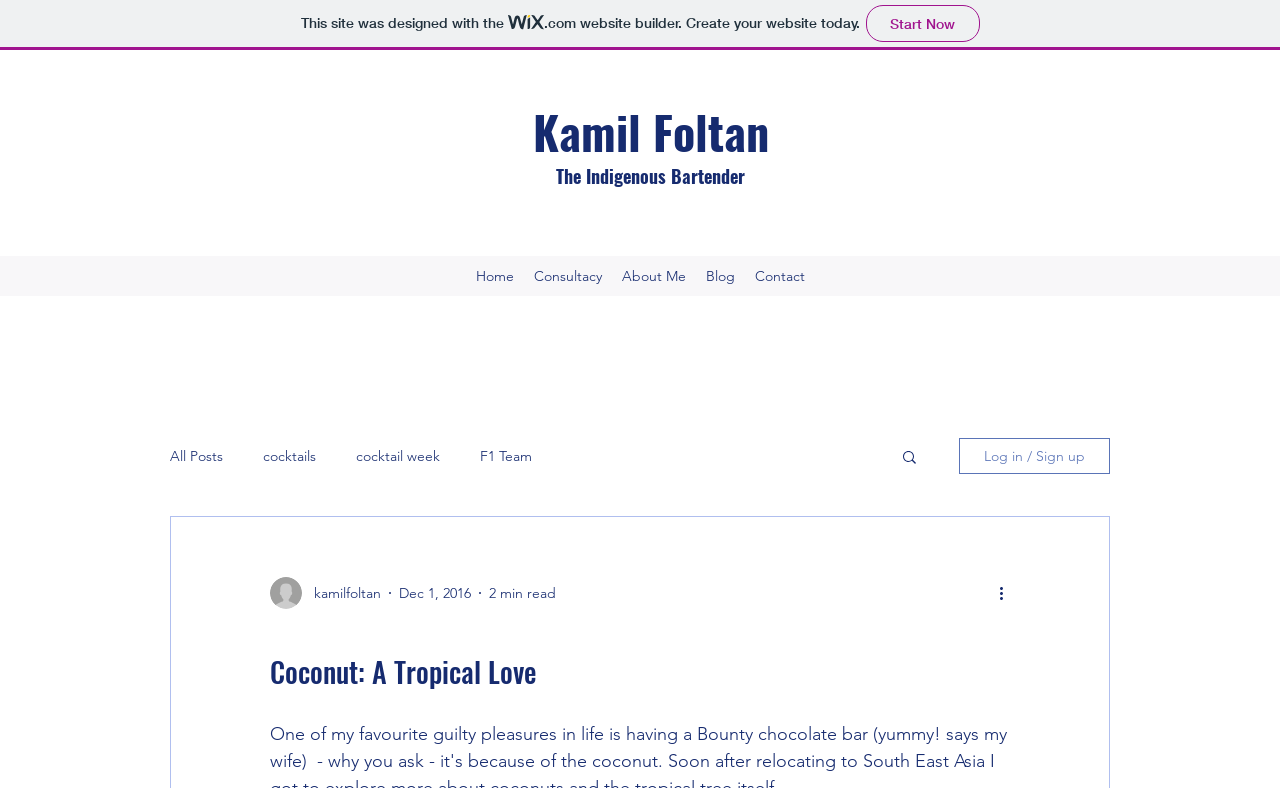Can you identify the bounding box coordinates of the clickable region needed to carry out this instruction: 'read more about the writer'? The coordinates should be four float numbers within the range of 0 to 1, stated as [left, top, right, bottom].

[0.211, 0.733, 0.236, 0.773]